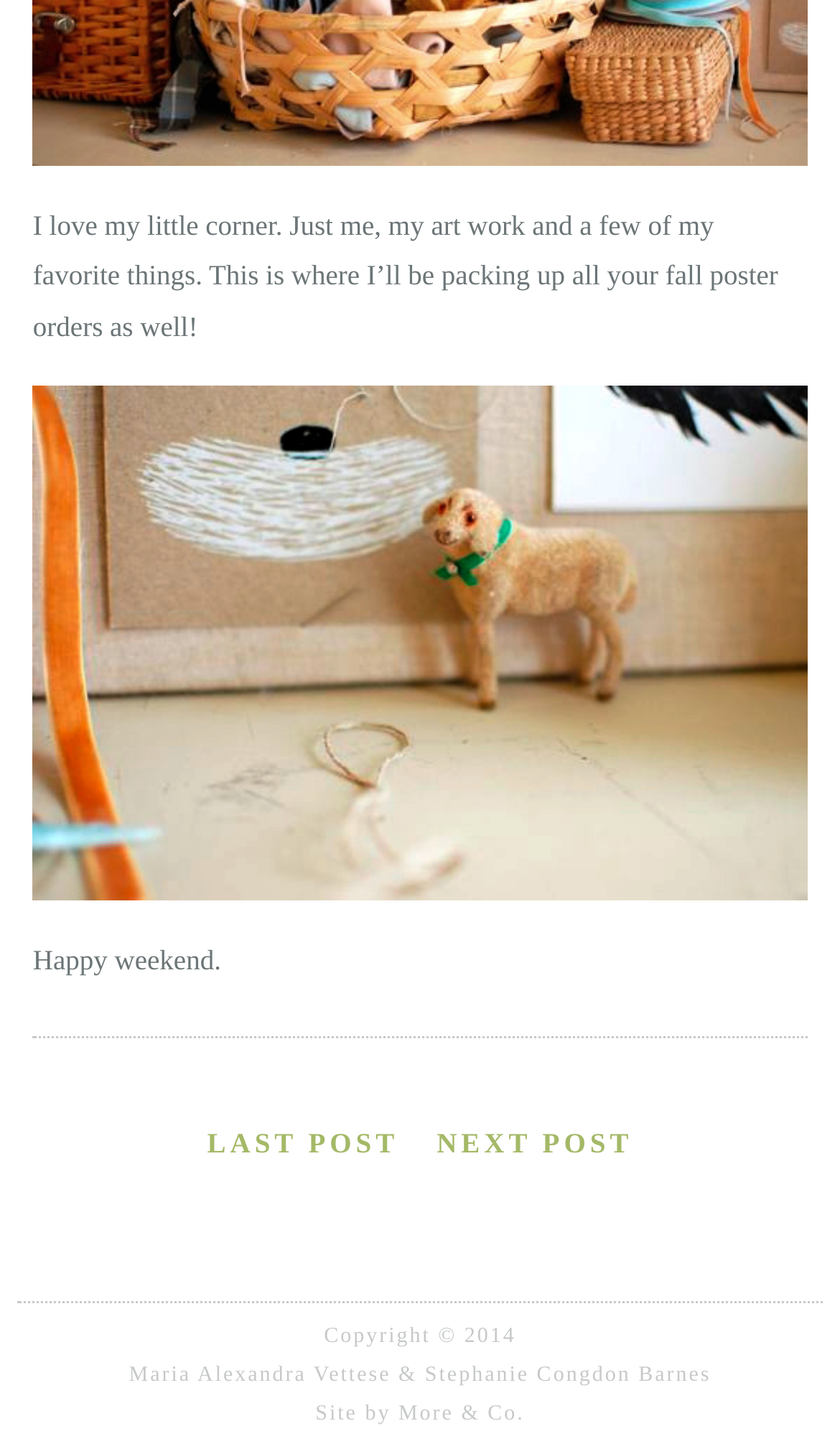Find the bounding box coordinates for the HTML element described in this sentence: "More & Co.". Provide the coordinates as four float numbers between 0 and 1, in the format [left, top, right, bottom].

[0.474, 0.965, 0.625, 0.981]